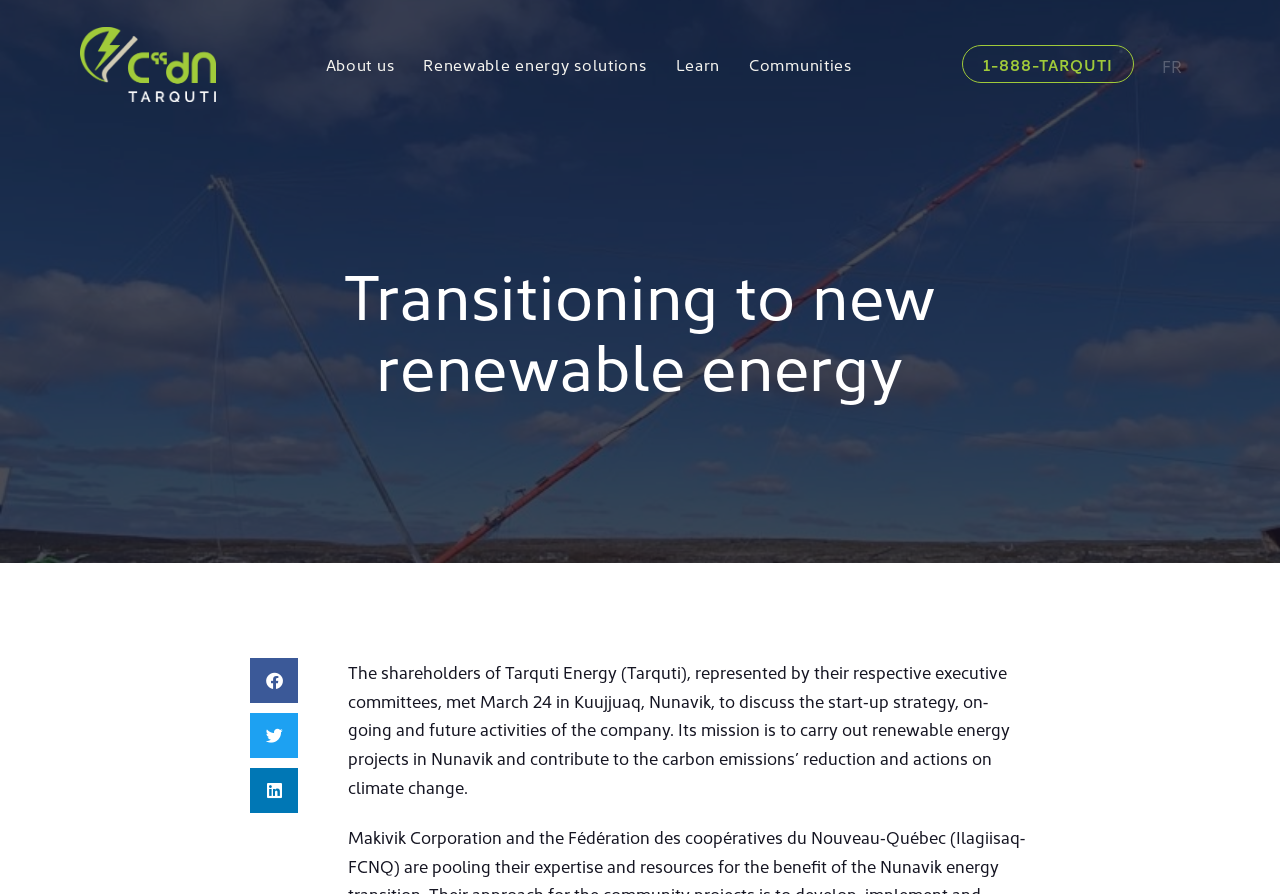Carefully examine the image and provide an in-depth answer to the question: What is the company's mission?

The mission of Tarquti Energy is mentioned in the paragraph of text on the webpage, which states that its mission is to carry out renewable energy projects in Nunavik and contribute to the carbon emissions’ reduction and actions on climate change.